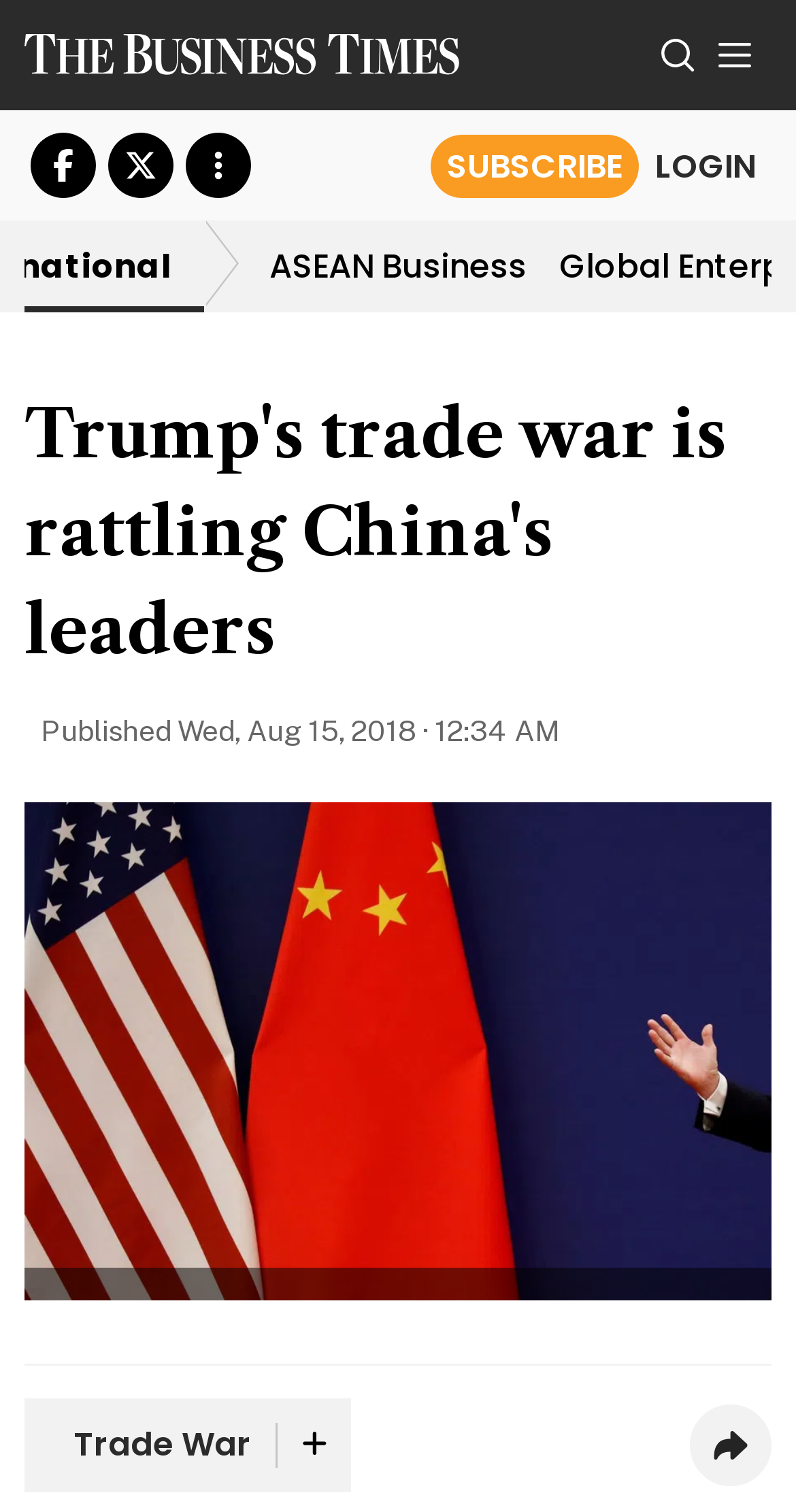What is the topic of the article? Based on the image, give a response in one word or a short phrase.

Trade War